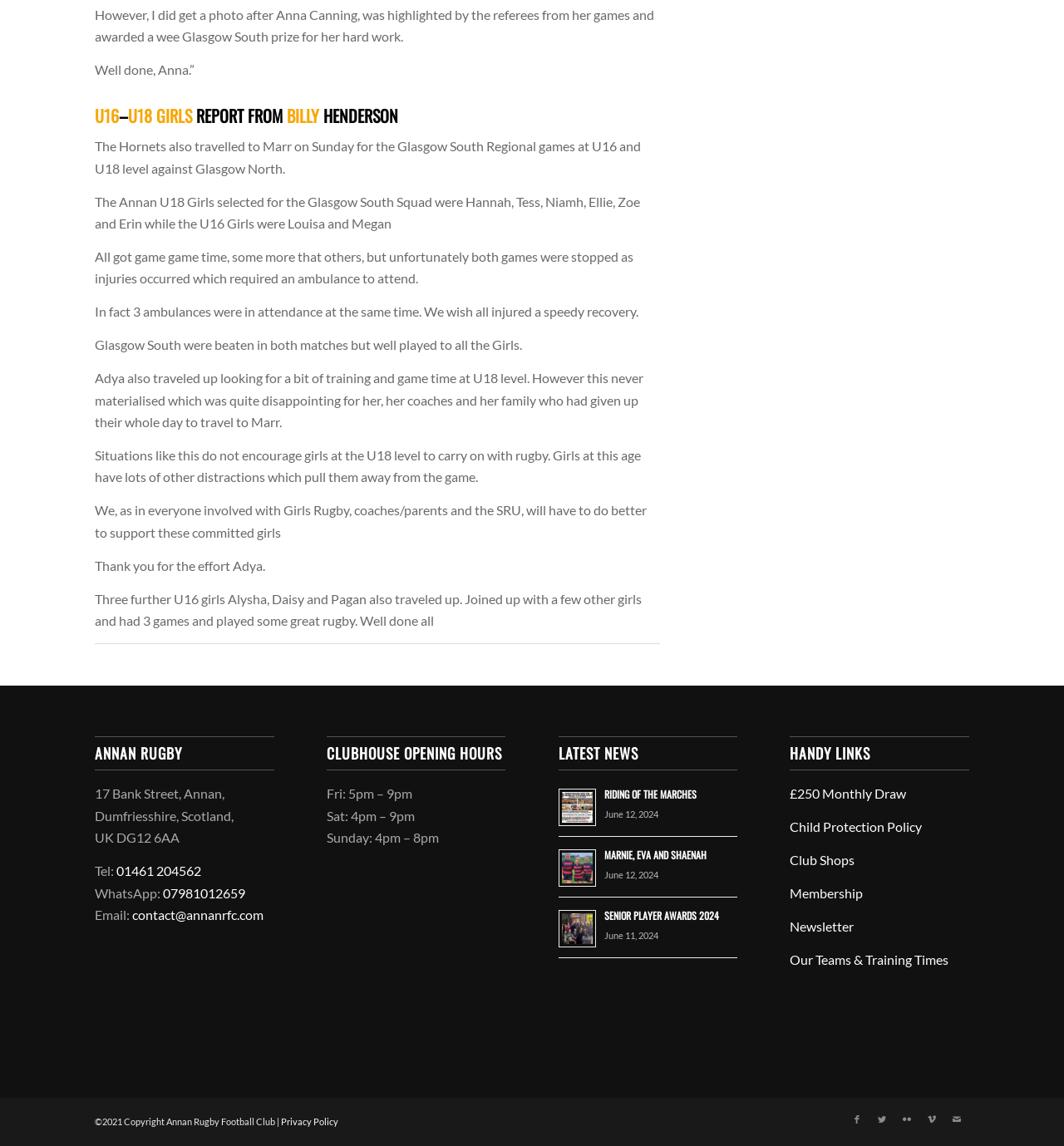What is the email address of the rugby club?
Please provide a single word or phrase as your answer based on the image.

contact@annanrfc.com